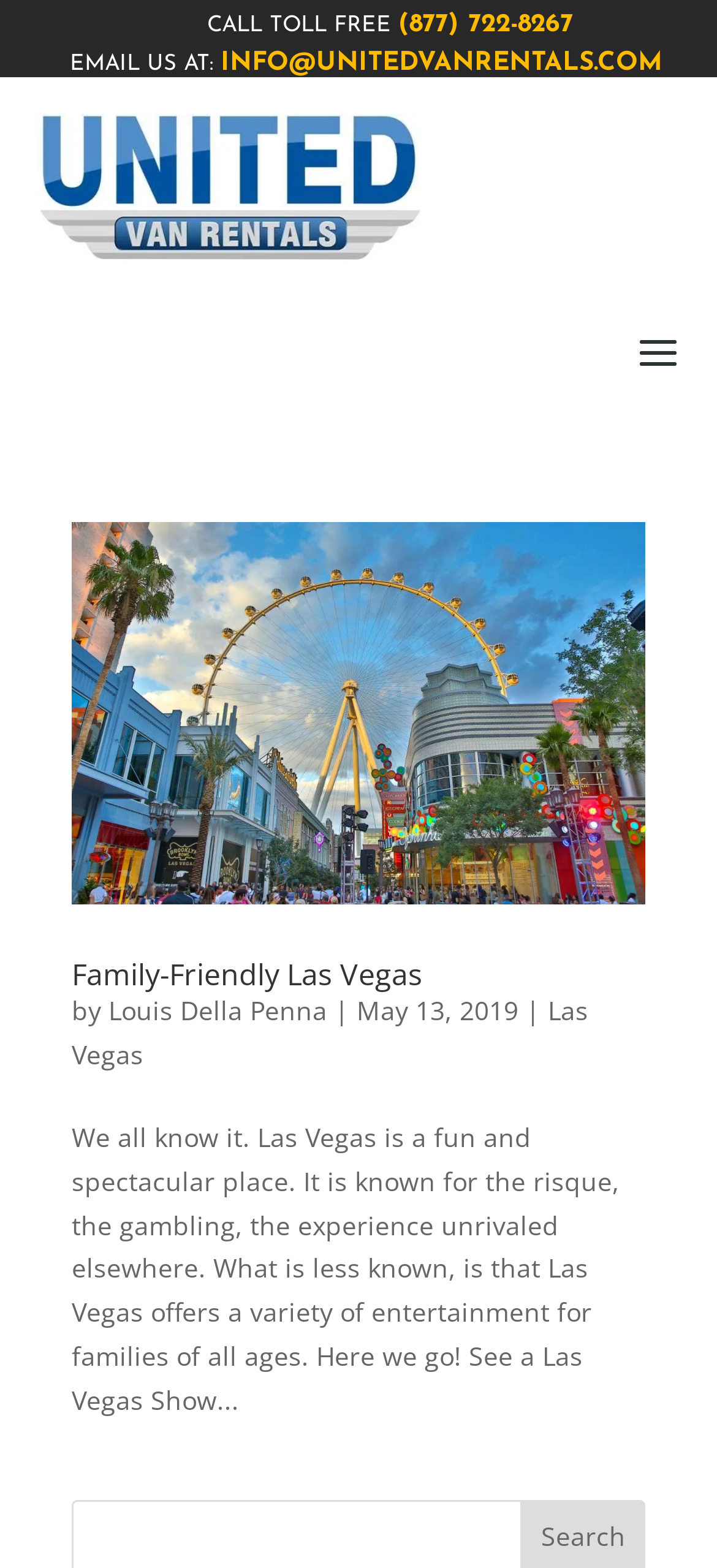What is the phone number to call?
By examining the image, provide a one-word or phrase answer.

(877) 722-8267